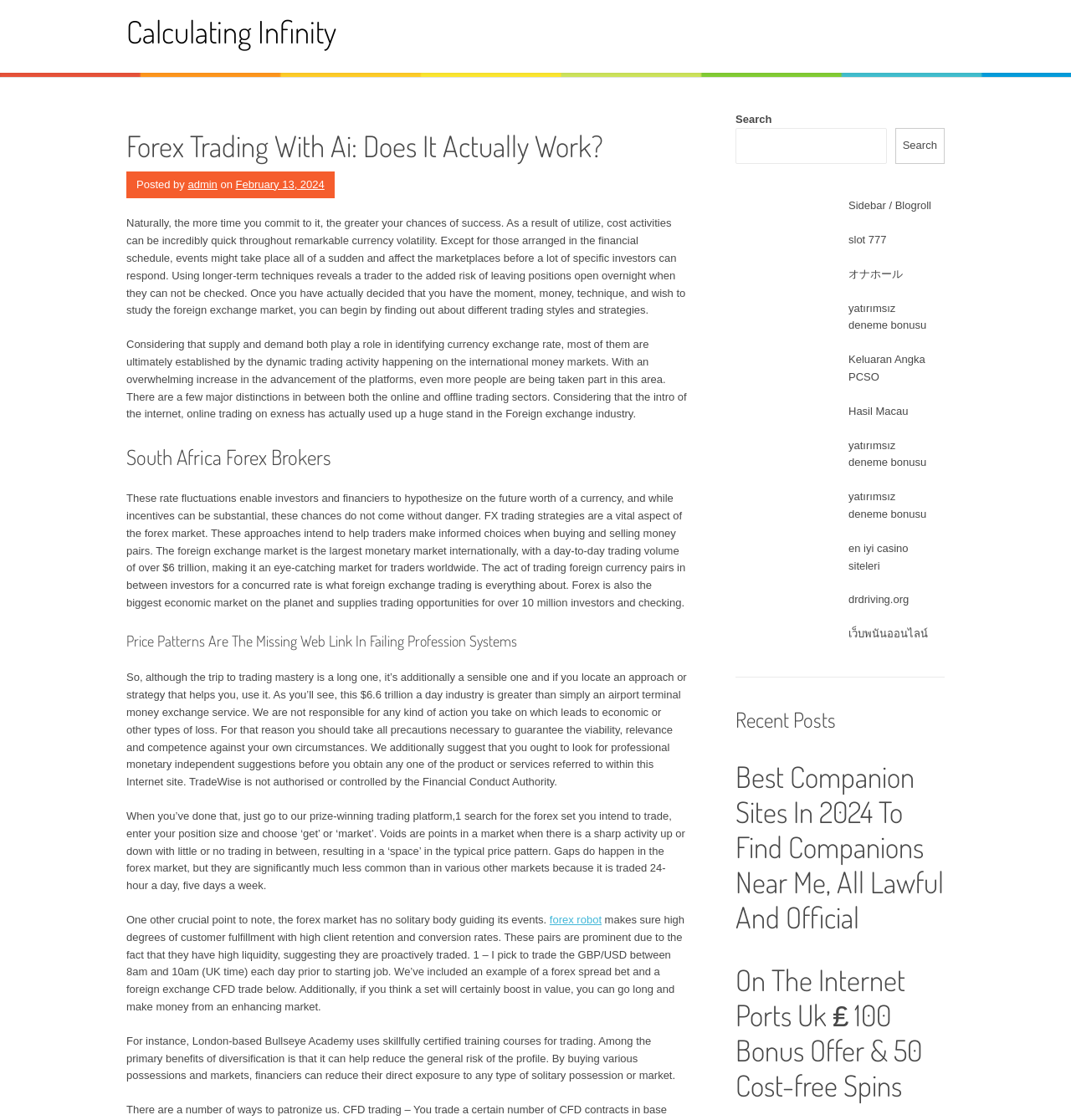Identify the bounding box coordinates of the clickable region to carry out the given instruction: "Search for something".

[0.687, 0.099, 0.882, 0.146]